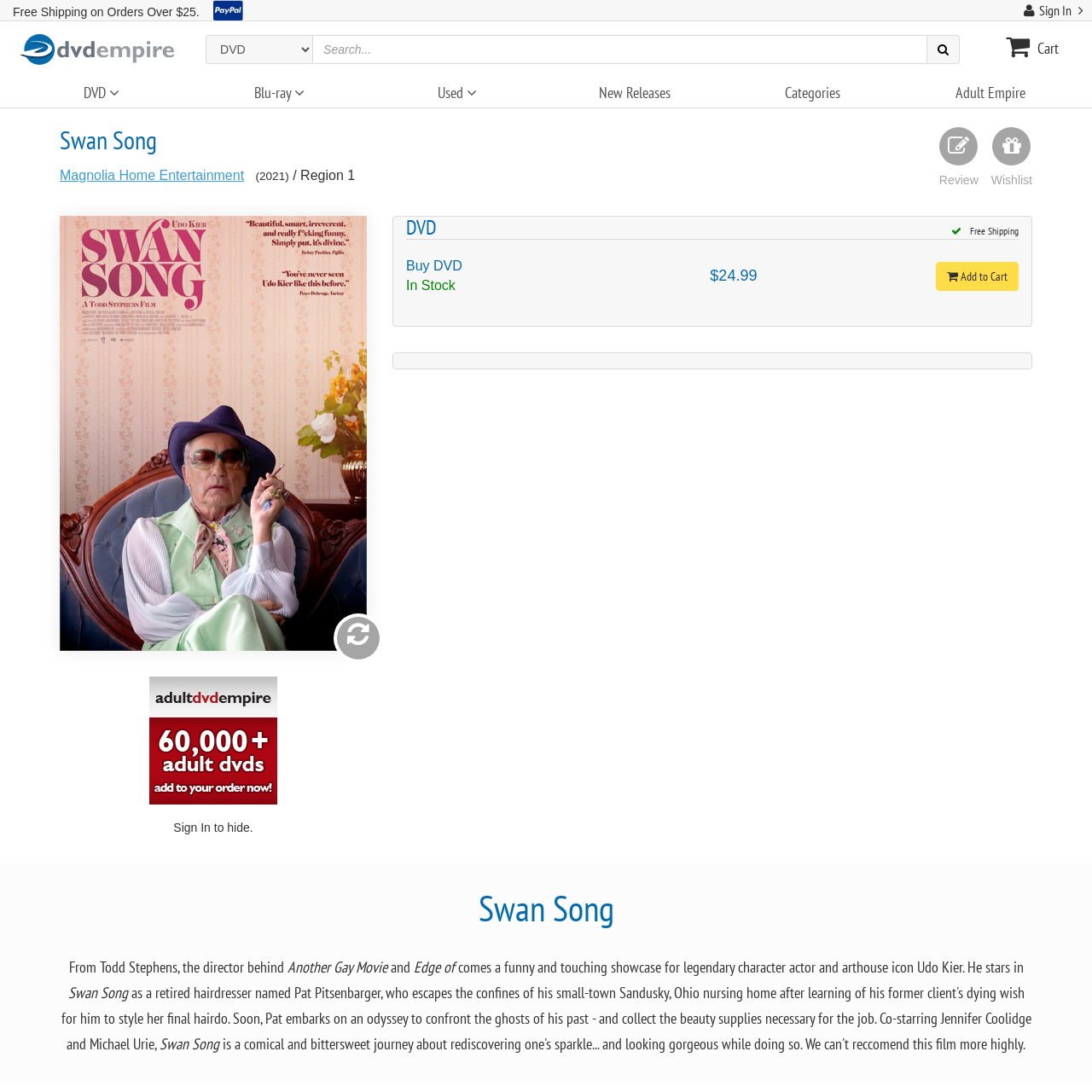Give a succinct answer to this question in a single word or phrase: 
What is the name of the actor who stars in the movie?

Udo Kier